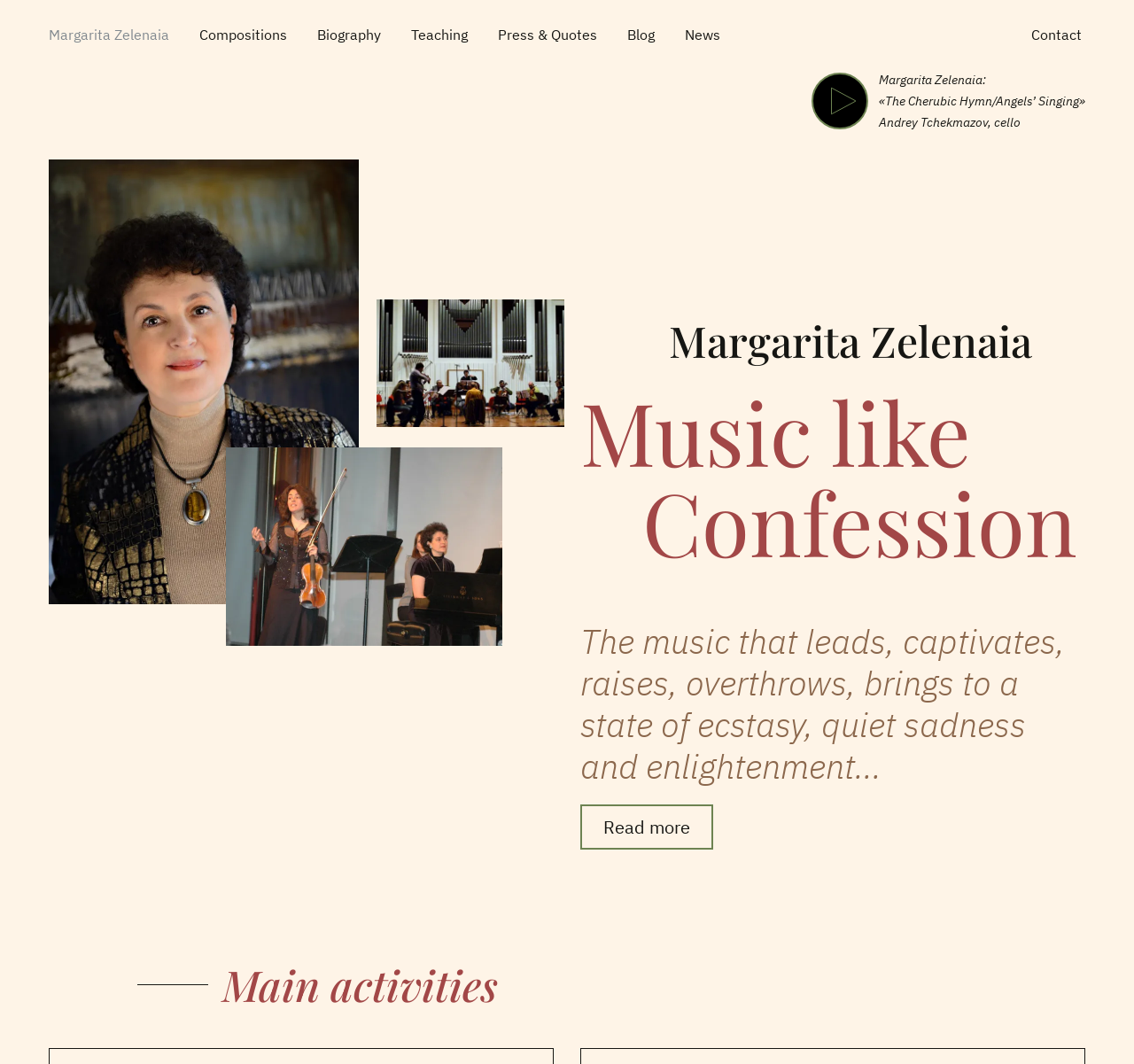Specify the bounding box coordinates of the region I need to click to perform the following instruction: "Go to the previous page". The coordinates must be four float numbers in the range of 0 to 1, i.e., [left, top, right, bottom].

None